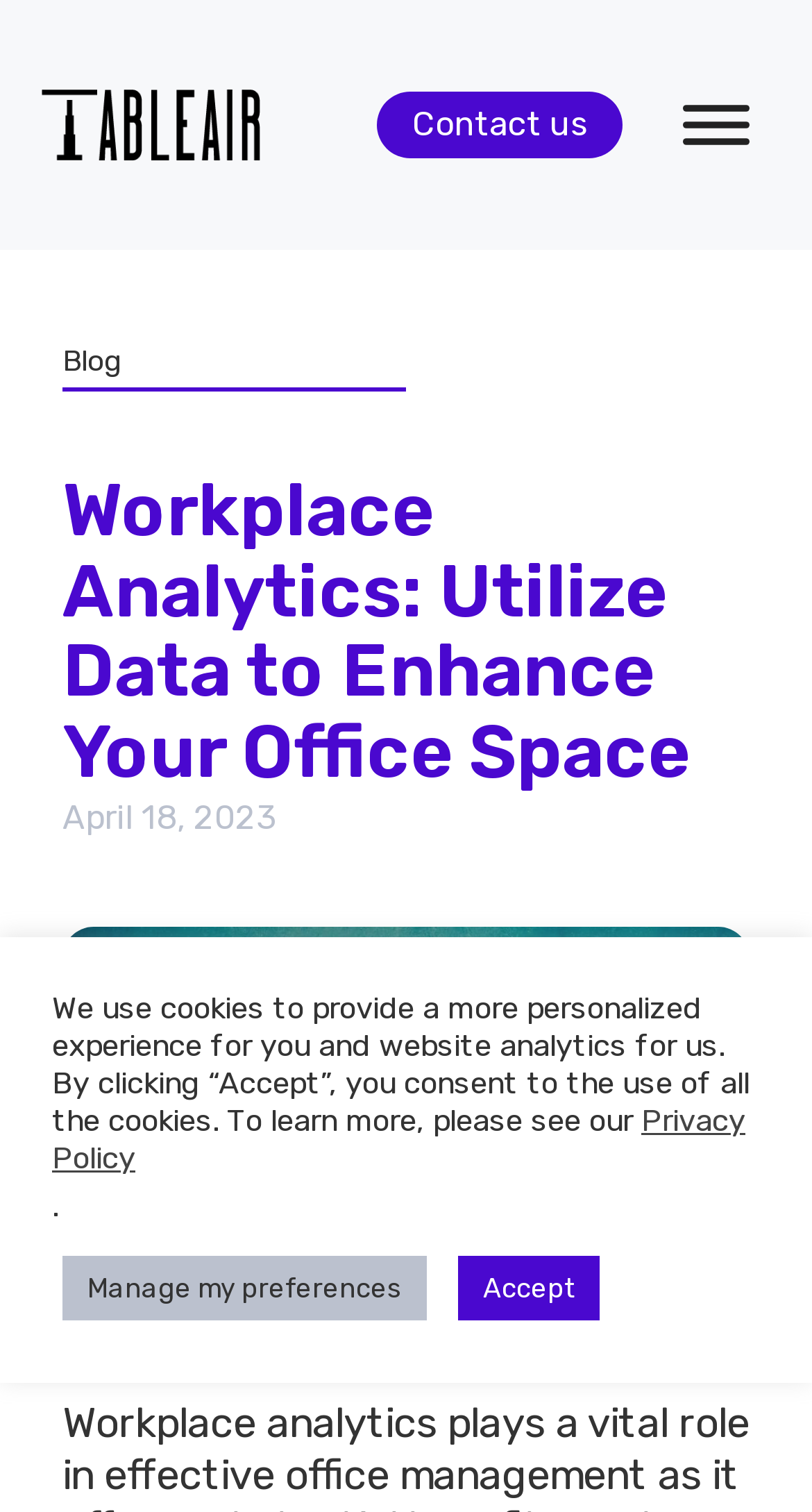Provide a one-word or one-phrase answer to the question:
What is the topic of the main content?

Workplace Analytics